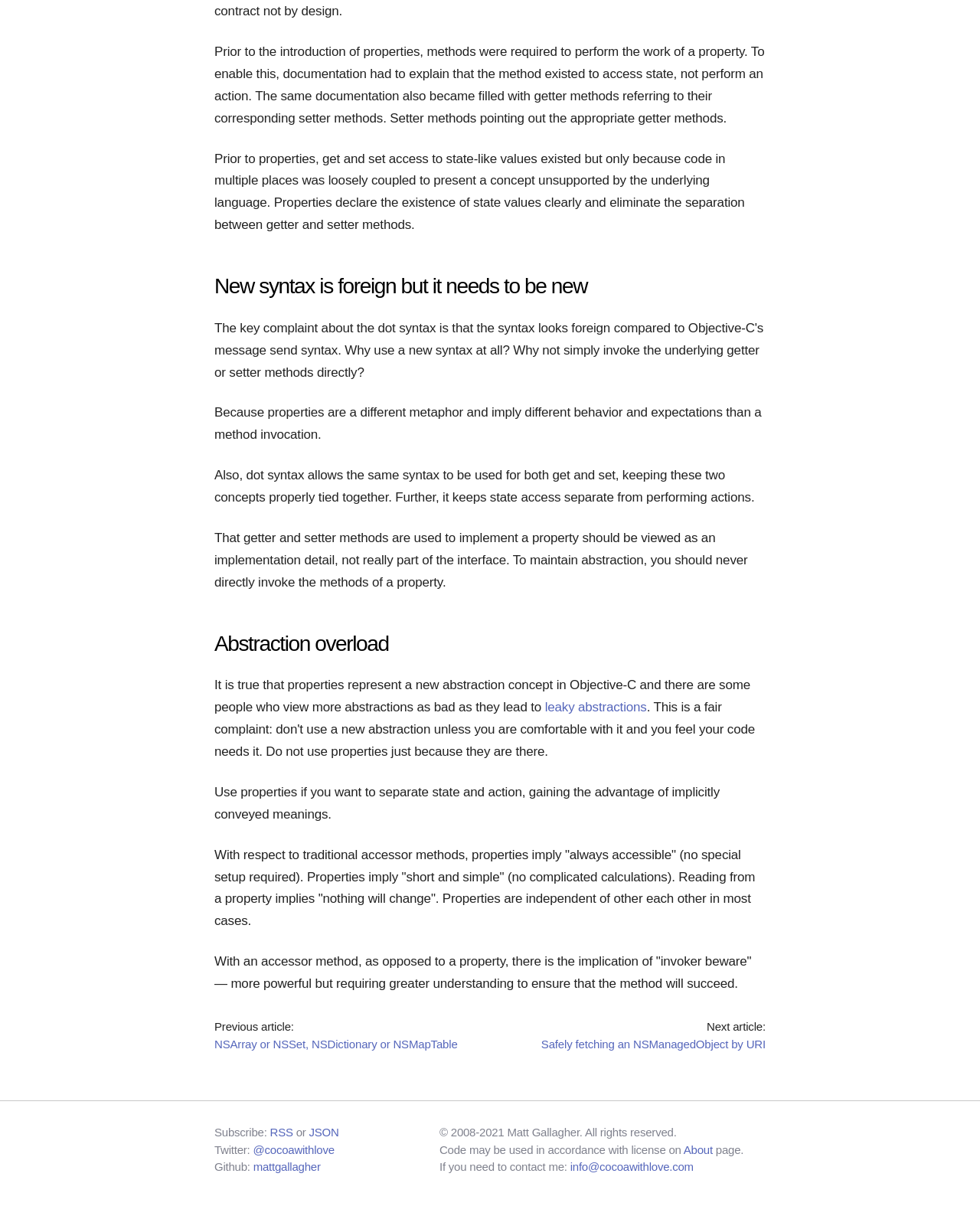Based on the element description, predict the bounding box coordinates (top-left x, top-left y, bottom-right x, bottom-right y) for the UI element in the screenshot: About

[0.697, 0.93, 0.727, 0.941]